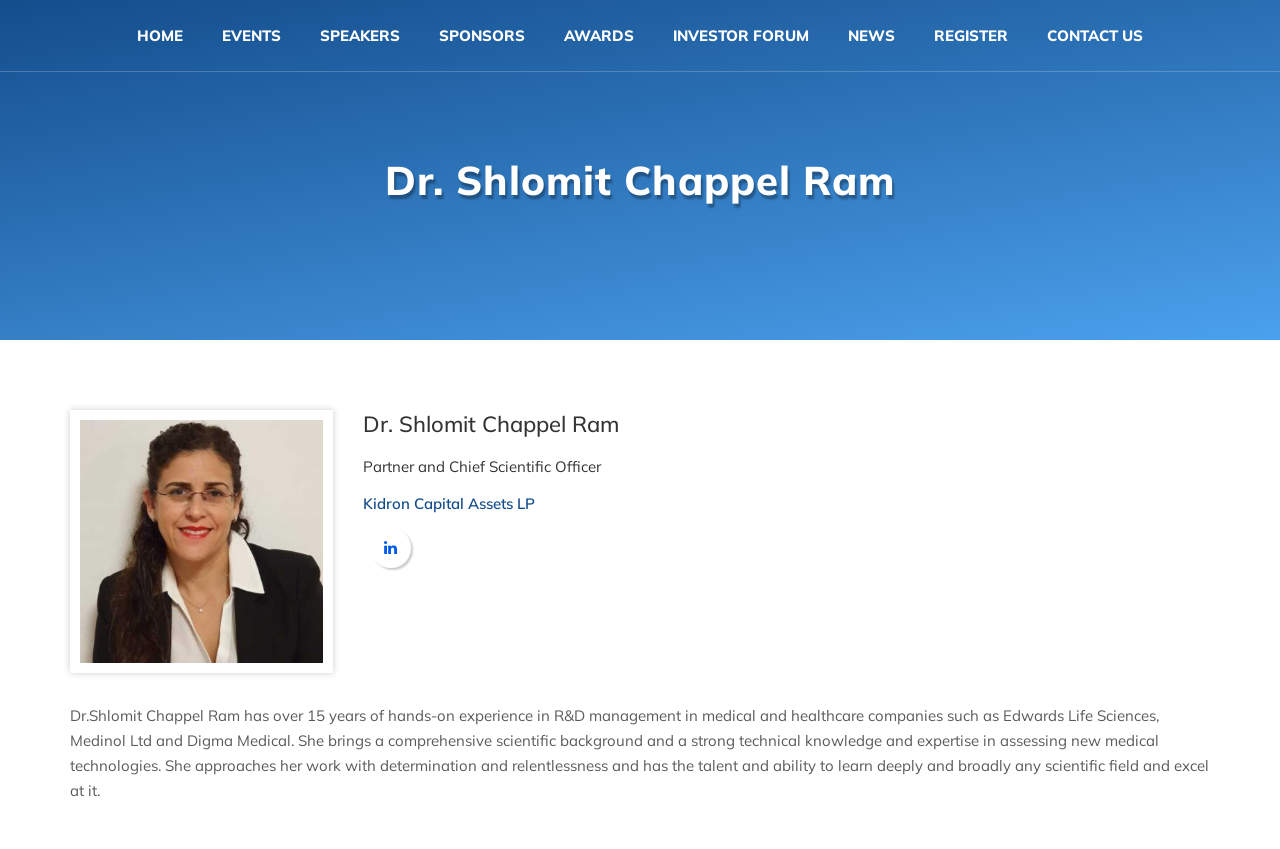Extract the bounding box coordinates of the UI element described: "Contact us". Provide the coordinates in the format [left, top, right, bottom] with values ranging from 0 to 1.

[0.806, 0.0, 0.905, 0.084]